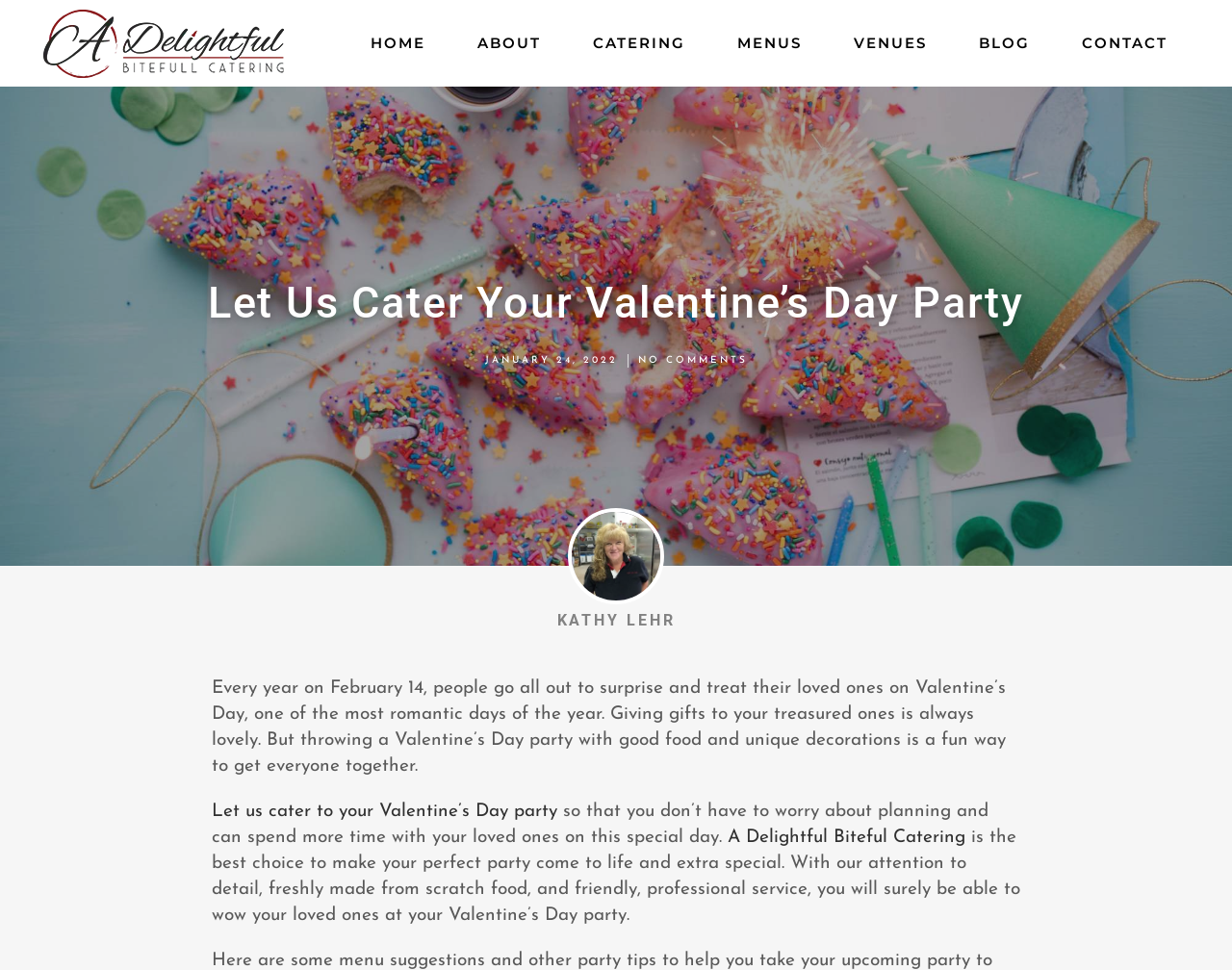Show the bounding box coordinates of the region that should be clicked to follow the instruction: "Click the HOME link."

[0.256, 0.0, 0.343, 0.089]